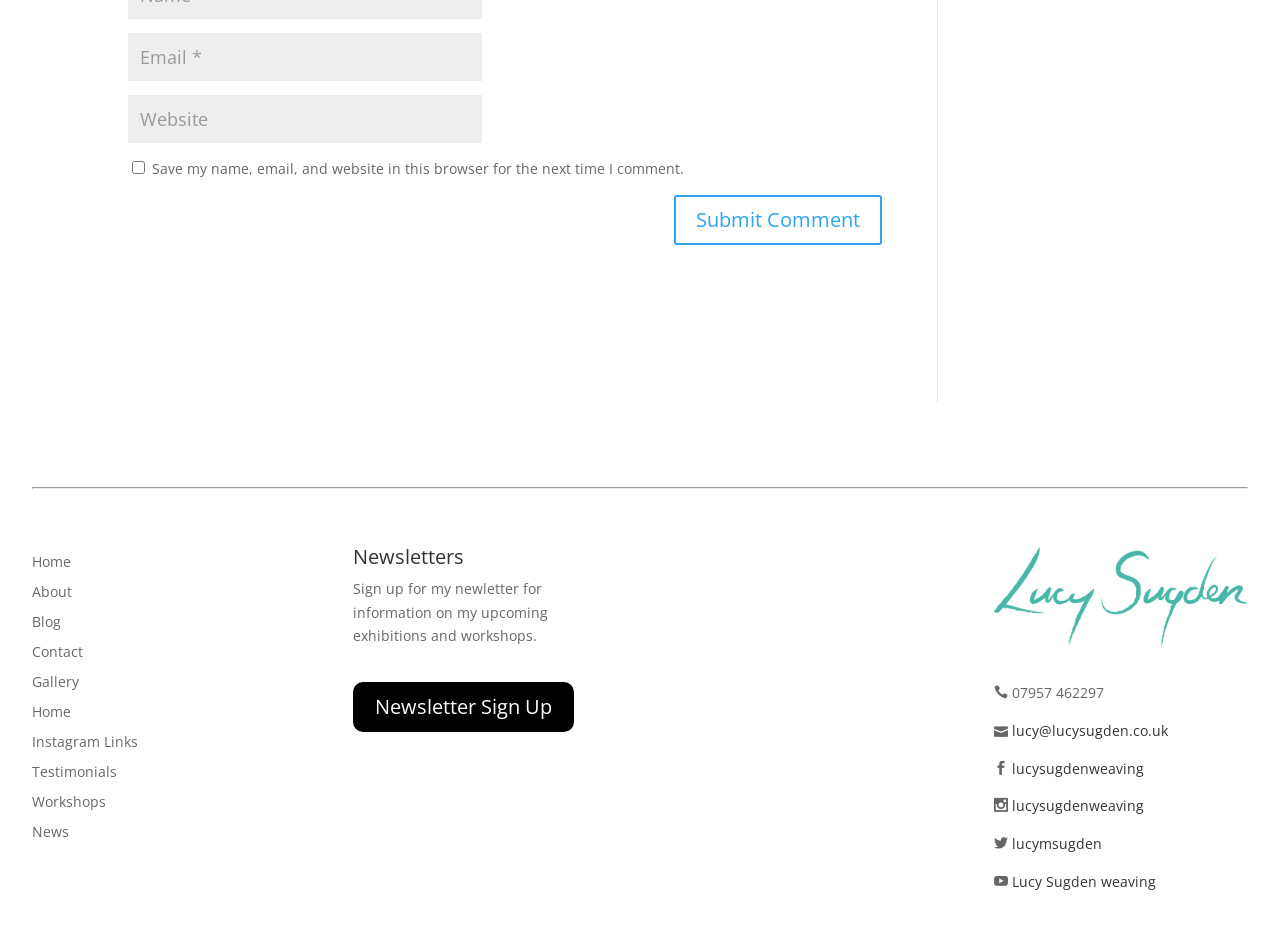Could you find the bounding box coordinates of the clickable area to complete this instruction: "Enter email address"?

[0.1, 0.035, 0.377, 0.087]